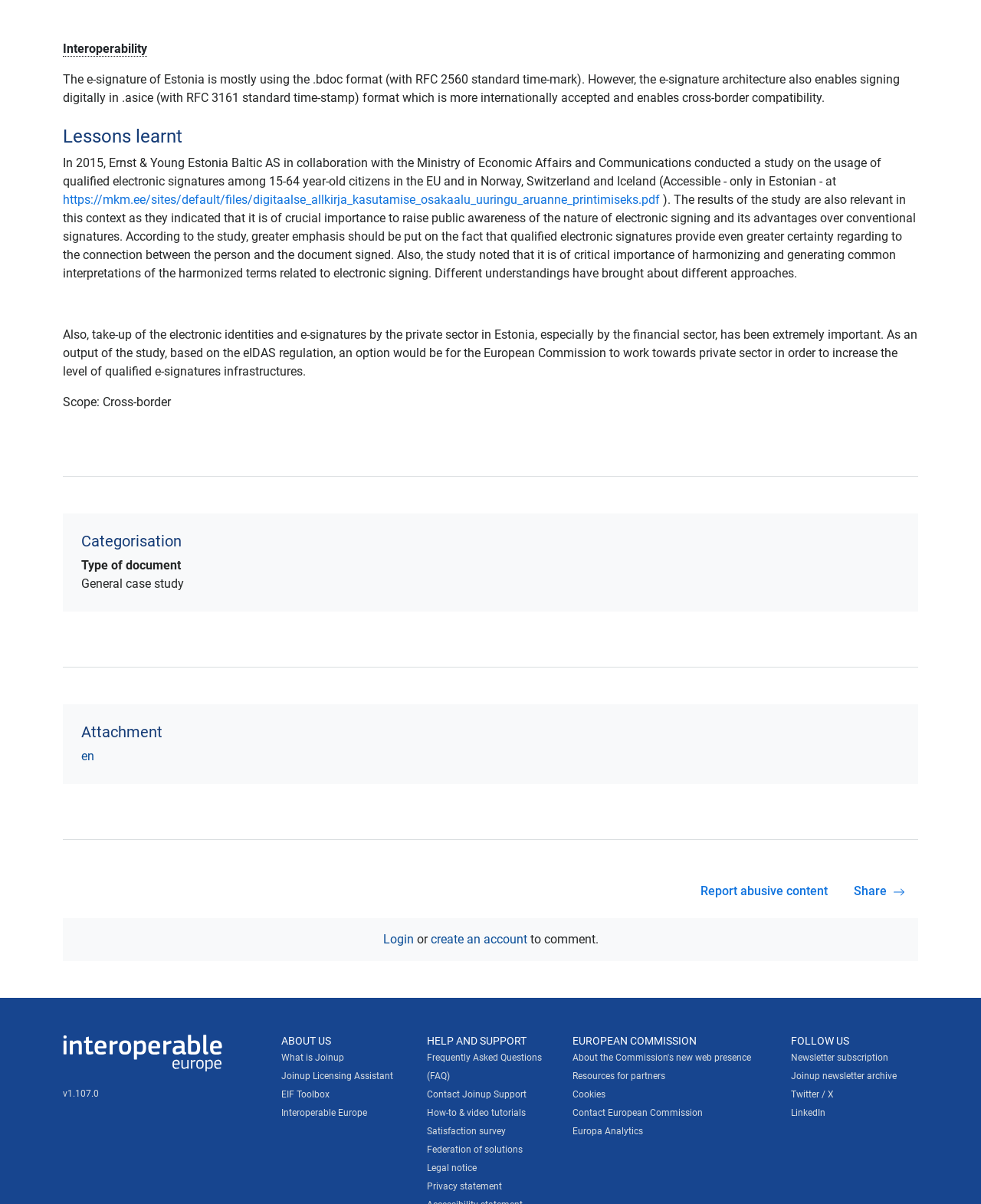What is the purpose of the study mentioned in the webpage?
Ensure your answer is thorough and detailed.

The study mentioned in the webpage was conducted to understand the usage of qualified electronic signatures among citizens in the EU and other countries. The results of the study indicate that it is crucial to raise public awareness of the nature of electronic signing and its advantages over conventional signatures.